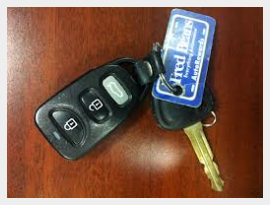Examine the screenshot and answer the question in as much detail as possible: What is attached to the key fob?

Attached to the key fob is a key with a blue tag that reads 'United Locksmith' and includes a service slogan, indicating that the key is associated with a locksmith service.